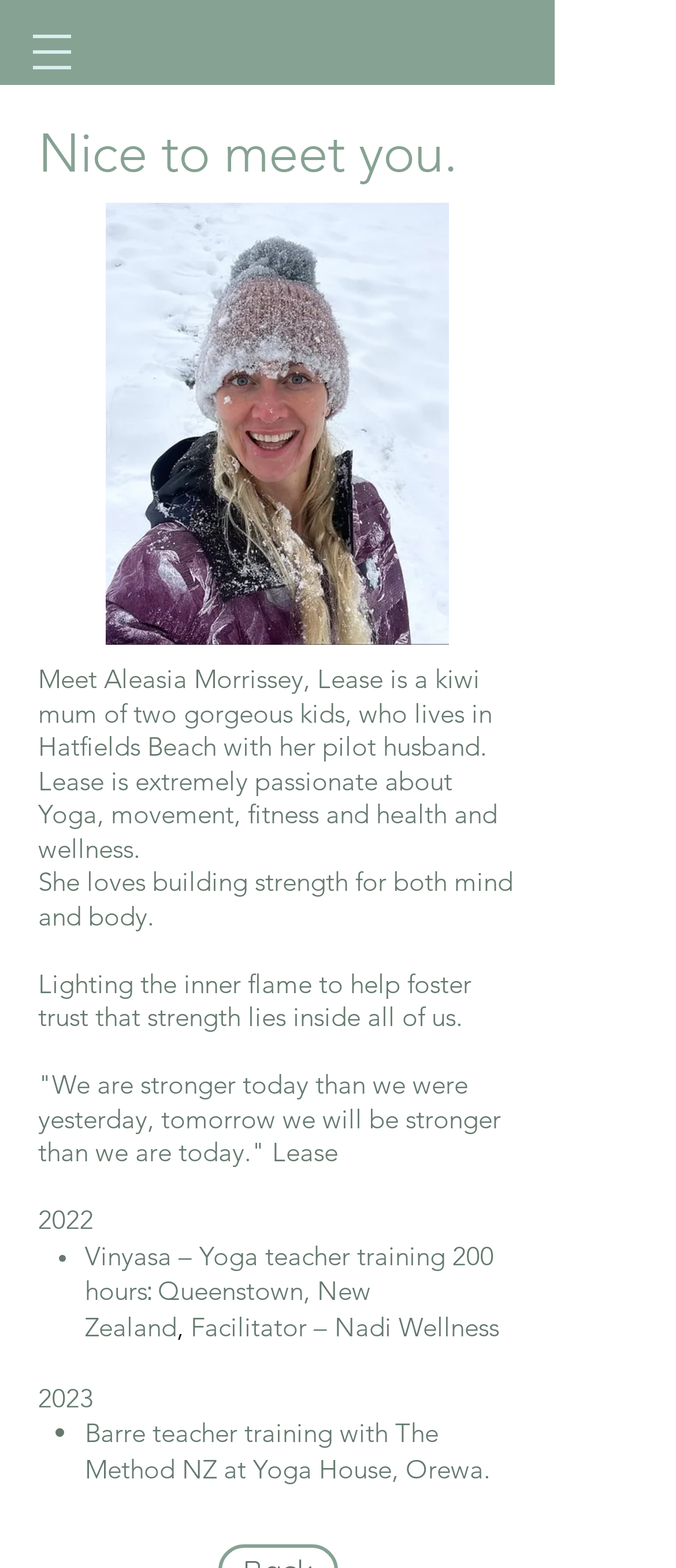What type of training did Aleasia Morrissey receive at Yoga House, Orewa?
Based on the image, answer the question with as much detail as possible.

According to the webpage, Aleasia Morrissey received Barre teacher training at Yoga House, Orewa, as indicated by the text 'Barre teacher training with The Method NZ at Yoga House, Orewa'.